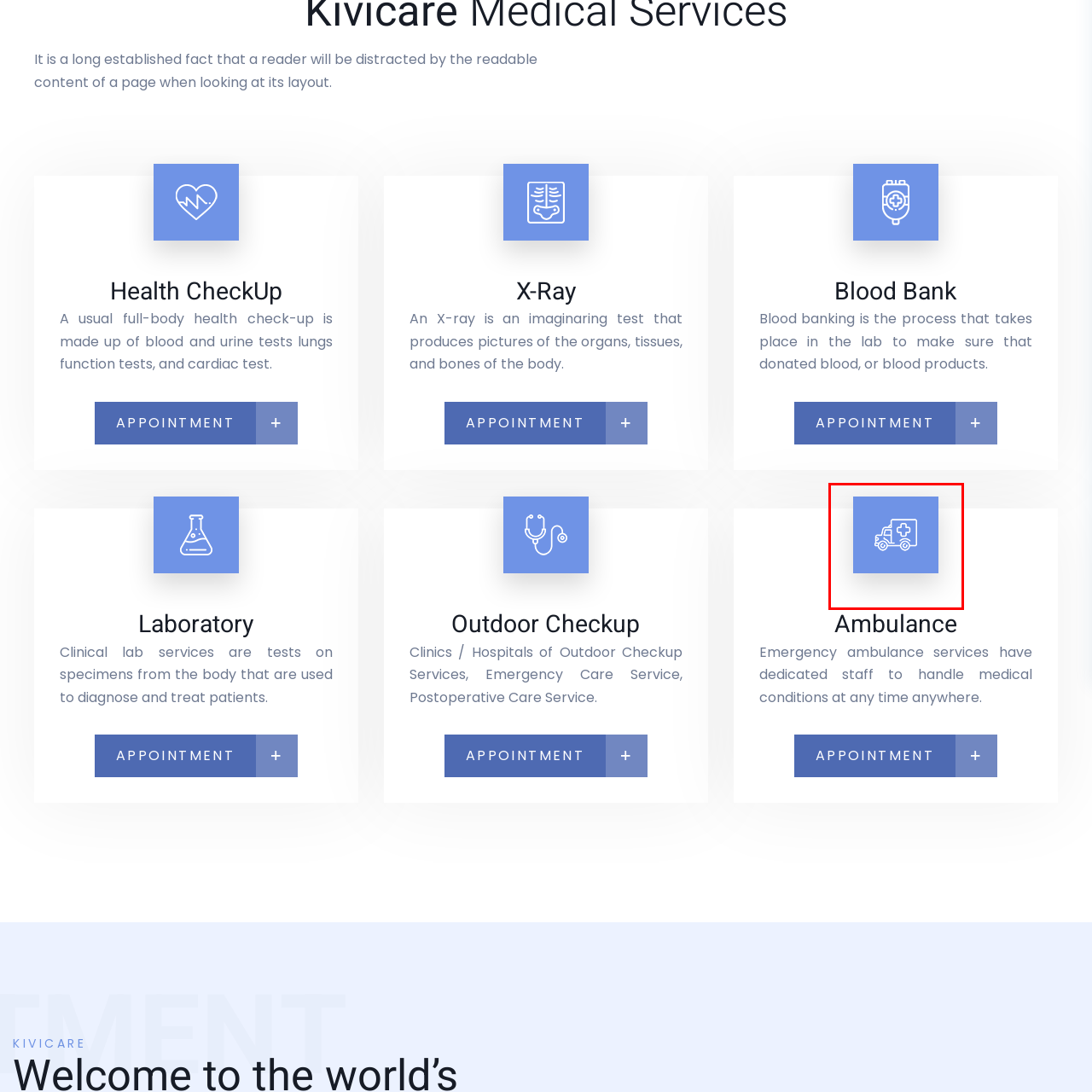What is the purpose of the ambulance staff?
Inspect the image enclosed by the red bounding box and respond with as much detail as possible.

According to the description accompanying the illustration, the ambulance staff are dedicated to providing immediate care in emergencies, highlighting their essential role in the healthcare system.